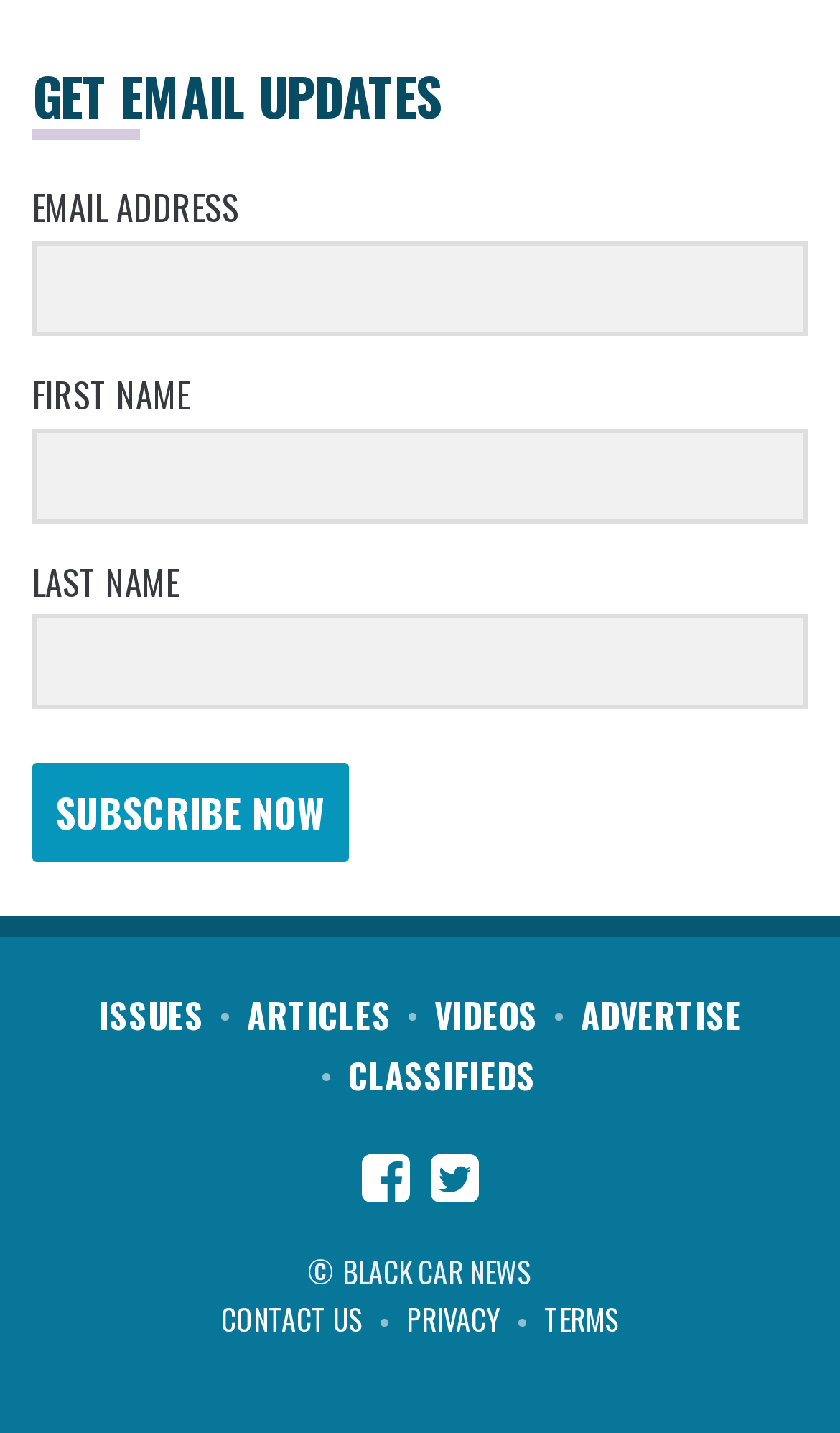Find the bounding box coordinates of the element you need to click on to perform this action: 'View issues'. The coordinates should be represented by four float values between 0 and 1, in the format [left, top, right, bottom].

[0.117, 0.69, 0.242, 0.727]